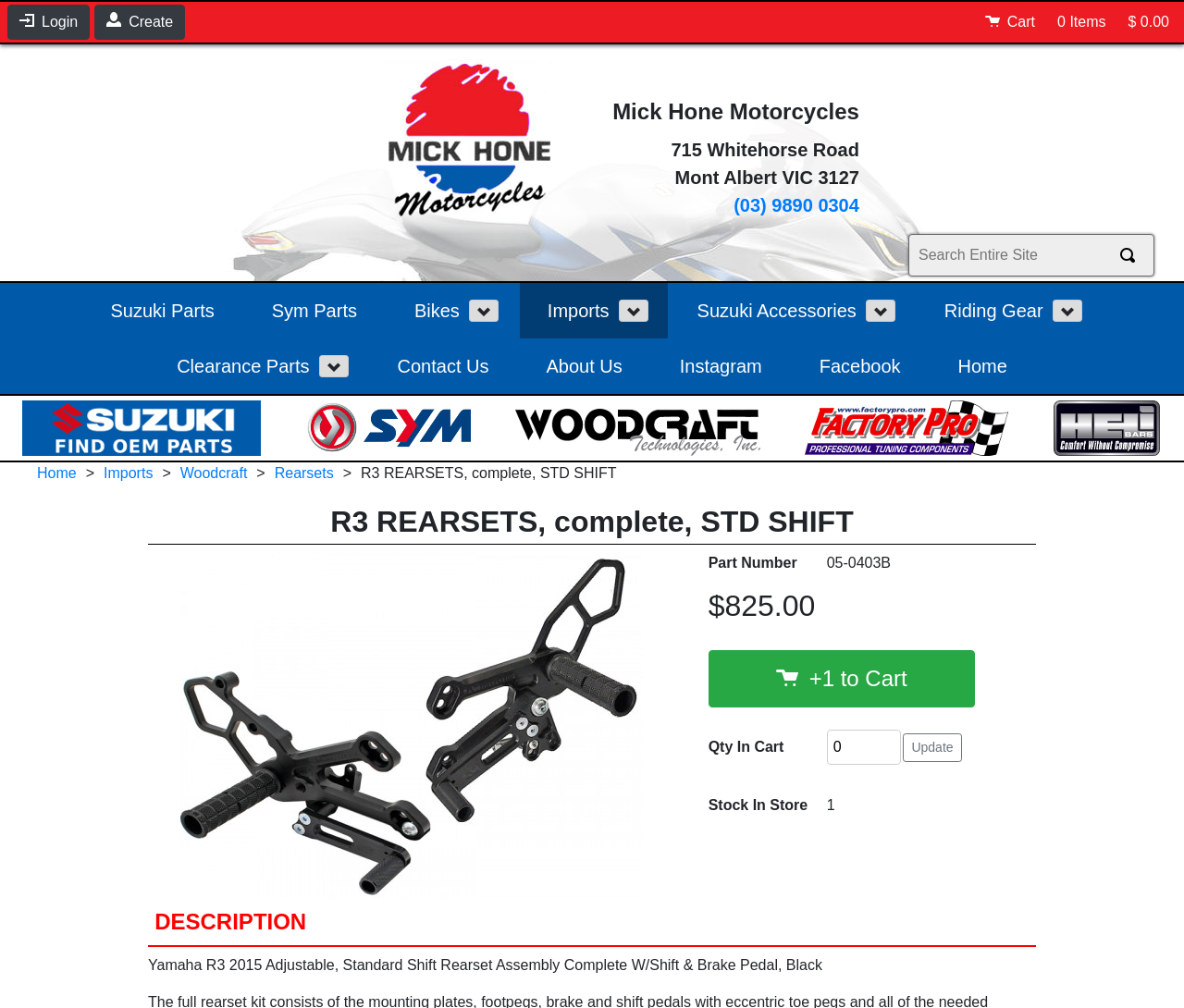Please provide the bounding box coordinates for the UI element as described: "alt="SYM Scooters" title="SYM Scooters"". The coordinates must be four floats between 0 and 1, represented as [left, top, right, bottom].

[0.254, 0.393, 0.401, 0.457]